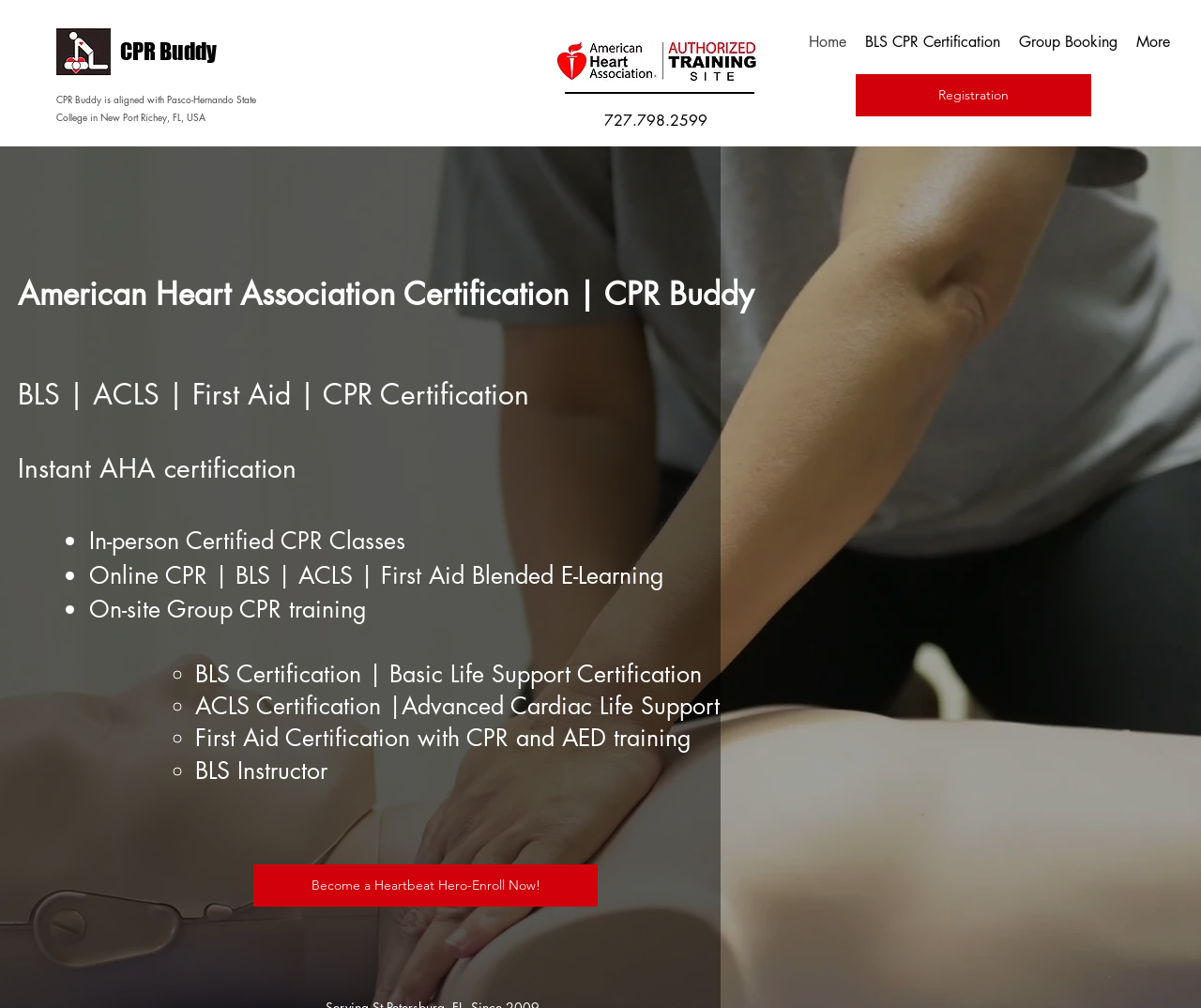Mark the bounding box of the element that matches the following description: "Become a Heartbeat Hero-Enroll Now!".

[0.211, 0.858, 0.498, 0.899]